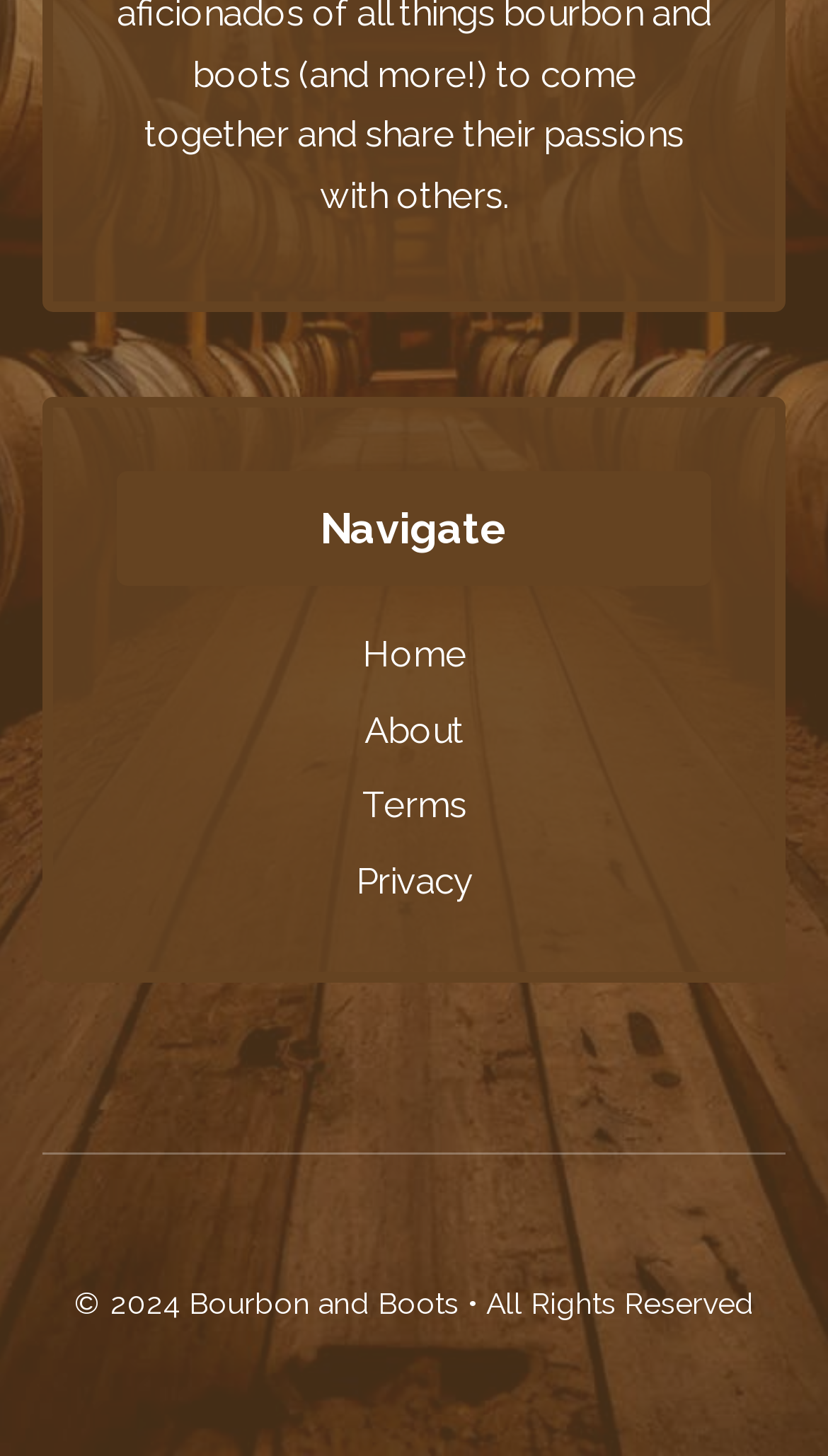Specify the bounding box coordinates (top-left x, top-left y, bottom-right x, bottom-right y) of the UI element in the screenshot that matches this description: About

[0.44, 0.486, 0.56, 0.516]